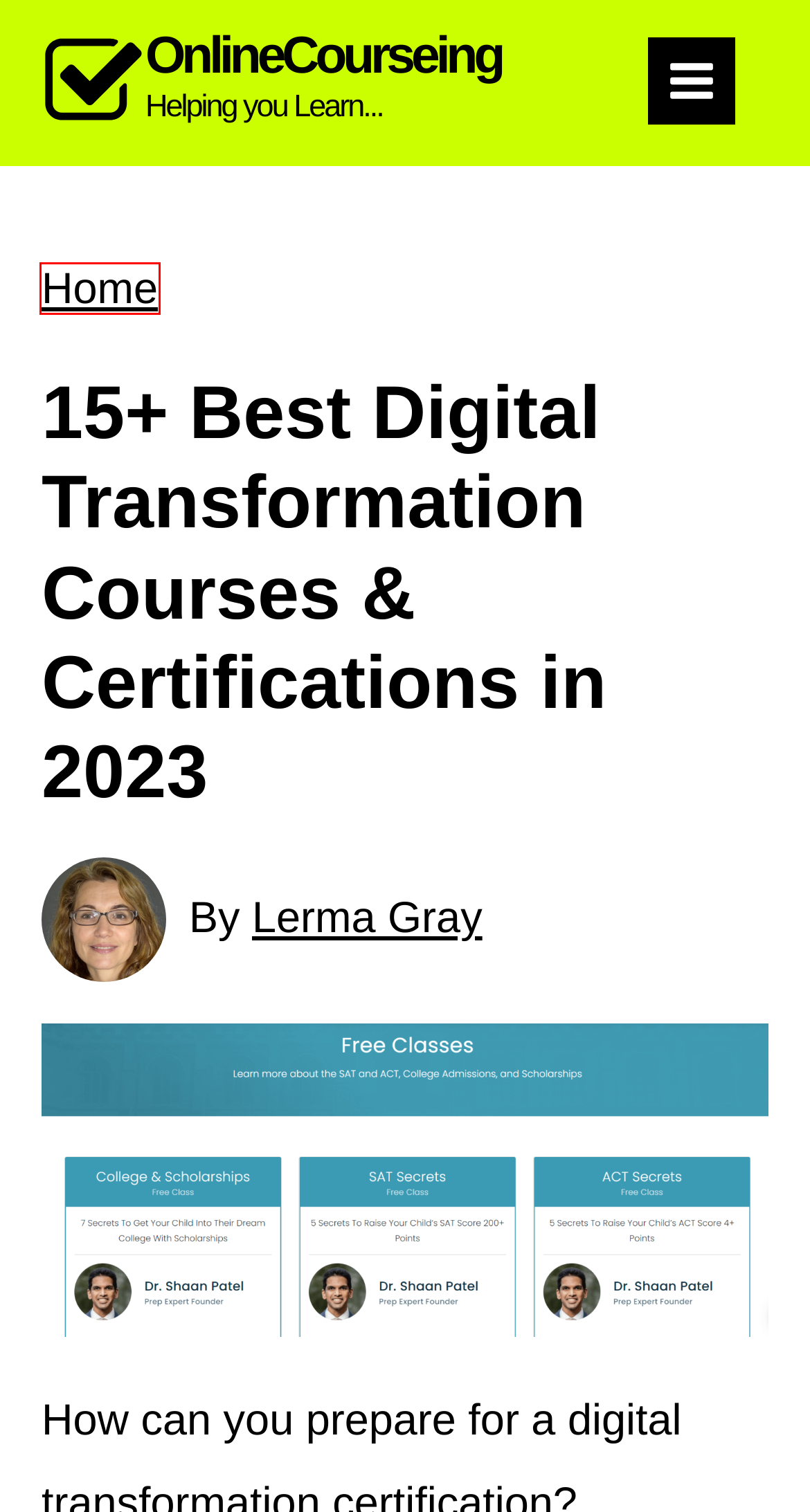You have received a screenshot of a webpage with a red bounding box indicating a UI element. Please determine the most fitting webpage description that matches the new webpage after clicking on the indicated element. The choices are:
A. Udemy - OnlineCourseing
B. Home - OnlineCourseing
C. Gordon Ramsay MasterClass Review - OnlineCourseing
D. Alice Waters MasterClass Review - OnlineCourseing
E. Unstructured Data 101: Sources, Use Cases, & Analysis
F. Contact Us - OnlineCourseing
G. 25+ Best Financial Management Courses Online in 2023
H. Terms and Conditions - OnlineCourseing

B